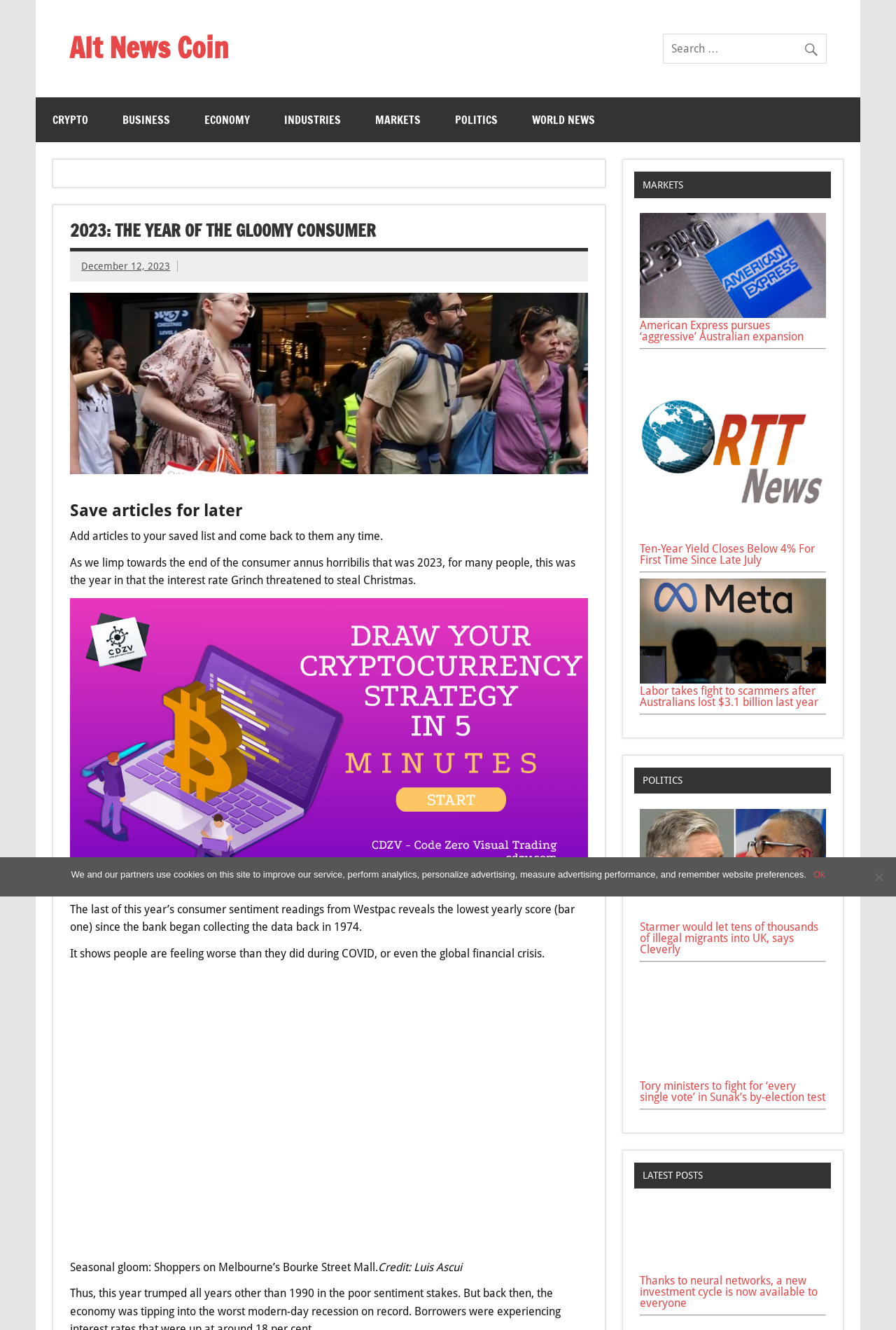Respond to the question below with a single word or phrase: How many articles are listed under 'MARKETS'?

2